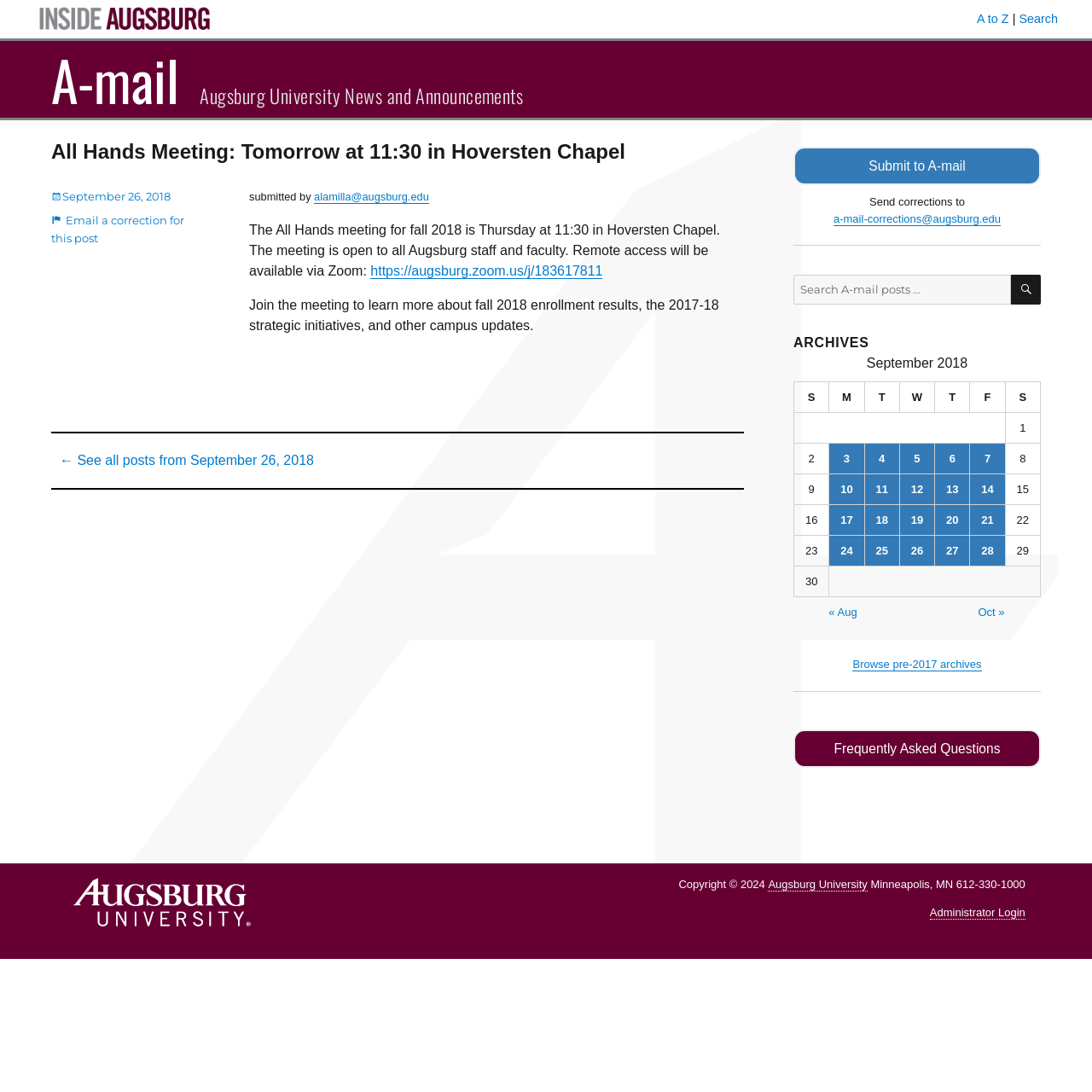Construct a thorough caption encompassing all aspects of the webpage.

The webpage is about an All Hands Meeting at Augsburg University, scheduled for the next day at 11:30 in Hoversten Chapel. The meeting is open to all staff and faculty, and remote access will be available via Zoom. 

At the top of the page, there are several links, including "Inside Augsburg", "A to Z", and "Search". Below these links, there is a header section with the title of the meeting and a submission credit. 

The main content of the page is divided into two sections. On the left side, there is an article section that provides details about the meeting, including the date, time, location, and remote access information. Below this section, there is a footer with links to correct the post and view all posts from the same day.

On the right side, there is a complementary section that contains a search bar, a link to submit to A-mail, and an archives section. The archives section displays a table with dates and corresponding posts published on those dates. Each date is a link that leads to the respective posts.